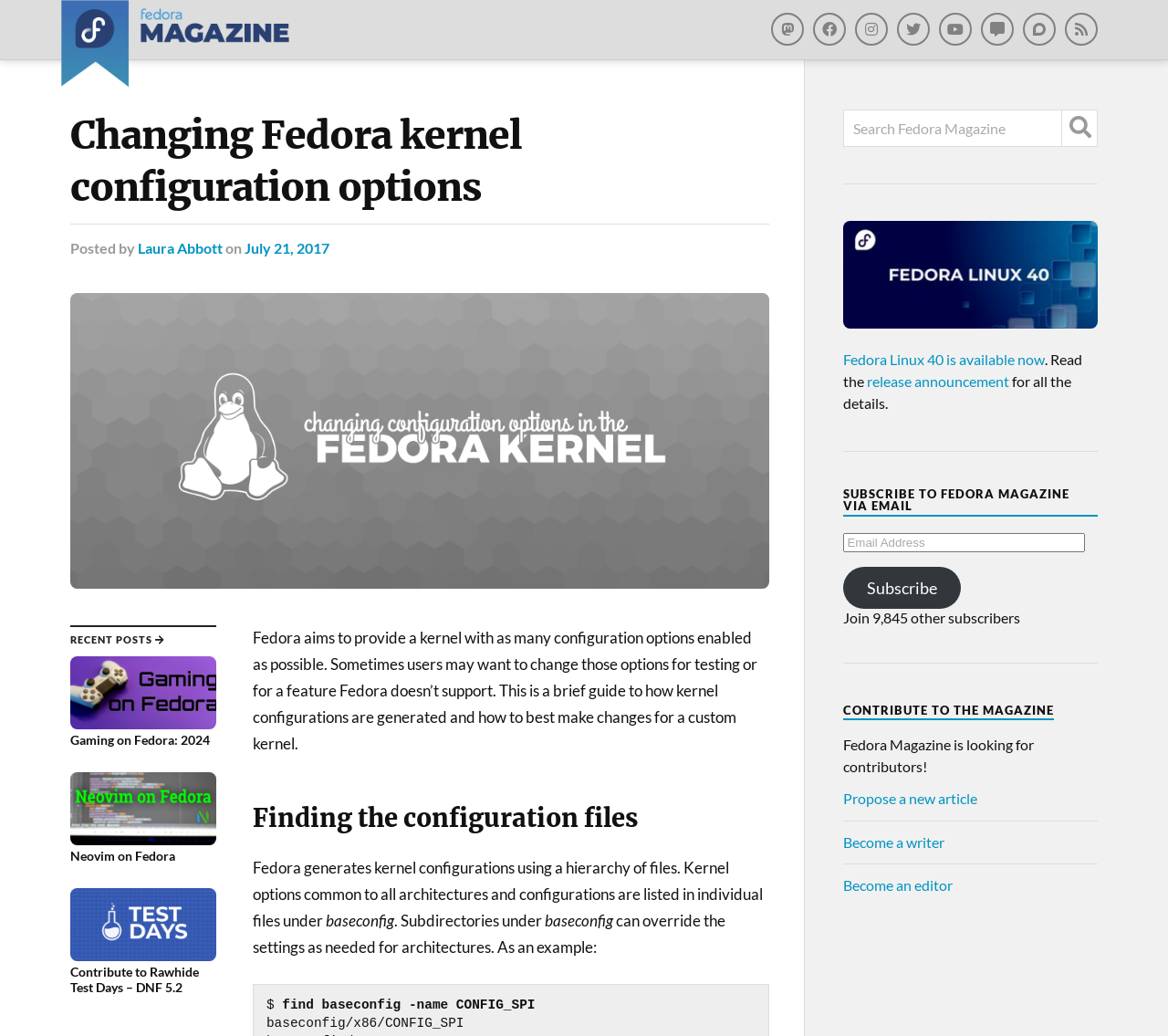Identify the bounding box coordinates of the area that should be clicked in order to complete the given instruction: "Read the release announcement". The bounding box coordinates should be four float numbers between 0 and 1, i.e., [left, top, right, bottom].

[0.743, 0.359, 0.864, 0.376]